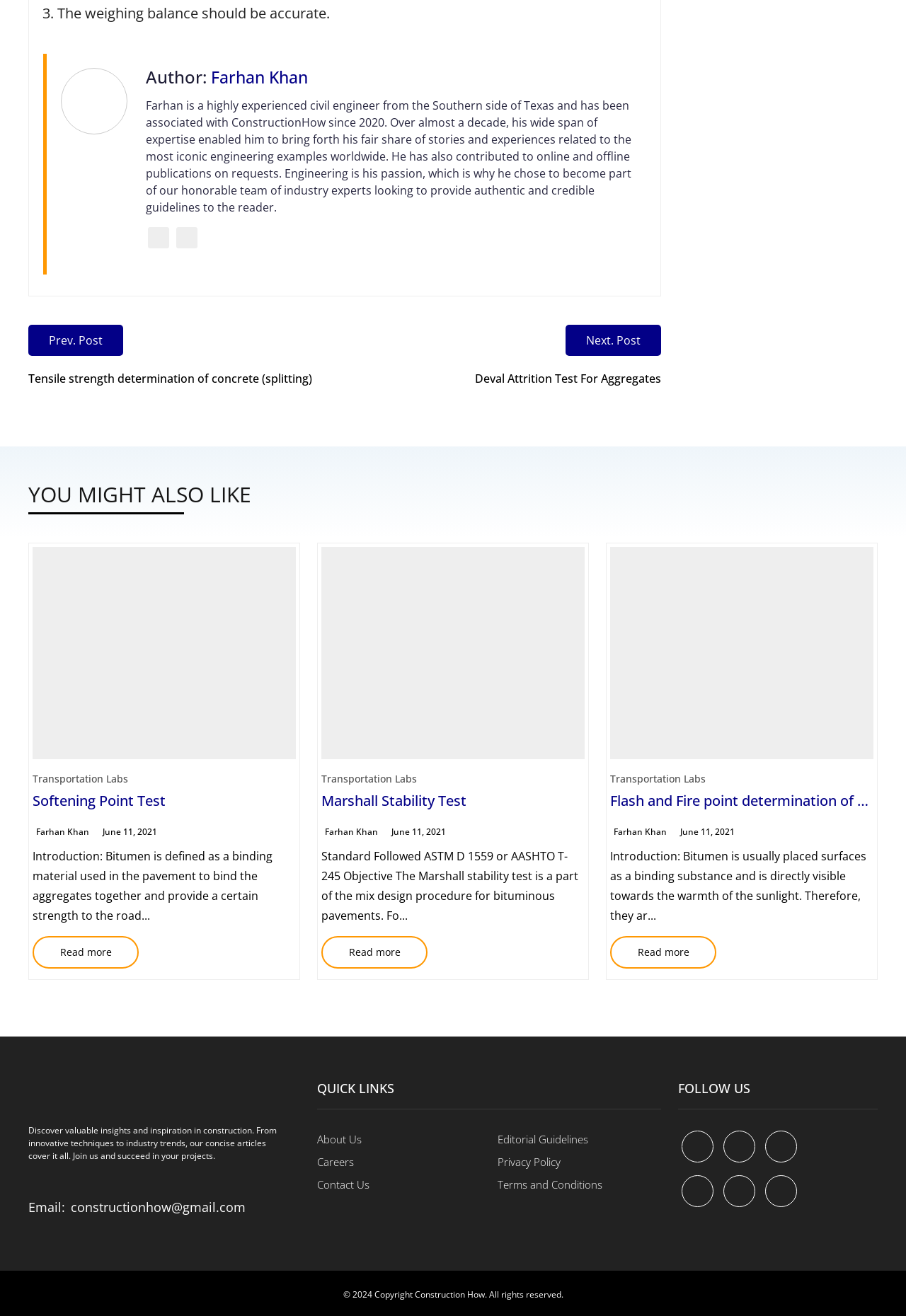What is the name of the website?
Based on the content of the image, thoroughly explain and answer the question.

The name of the website is mentioned in the footer section as 'Discover valuable insights and inspiration in construction. From innovative techniques to industry trends, our concise articles cover it all. Join us and succeed in your projects.' which is a description of the website Construction How.